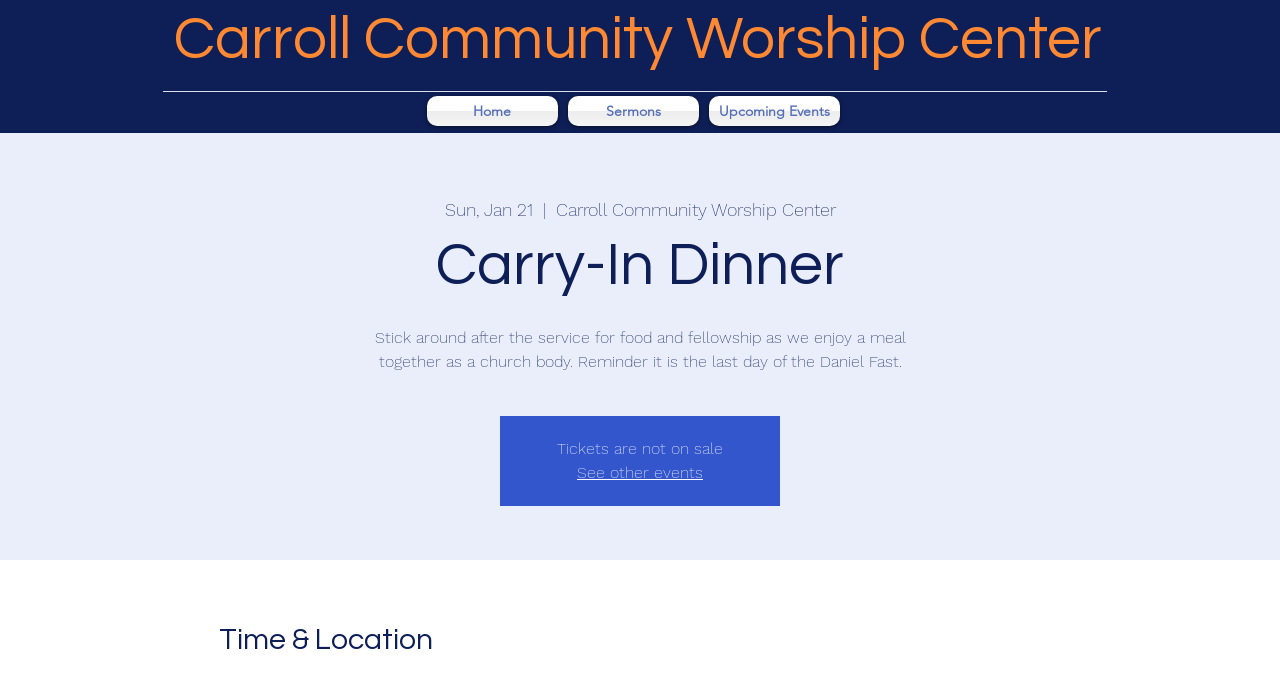Please find the bounding box coordinates in the format (top-left x, top-left y, bottom-right x, bottom-right y) for the given element description. Ensure the coordinates are floating point numbers between 0 and 1. Description: Upcoming Events

[0.55, 0.141, 0.66, 0.185]